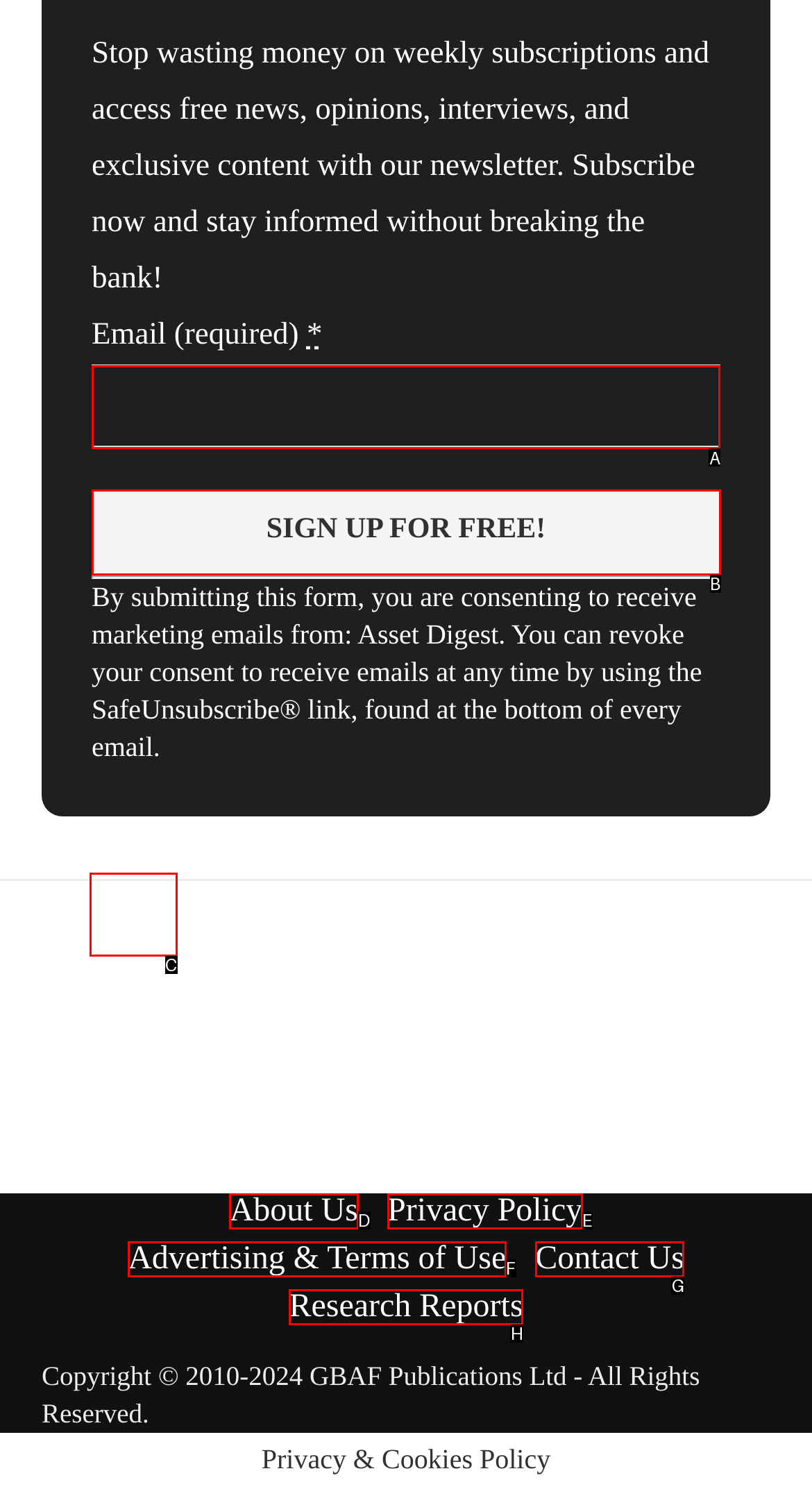Tell me which one HTML element you should click to complete the following task: Enter email address
Answer with the option's letter from the given choices directly.

A